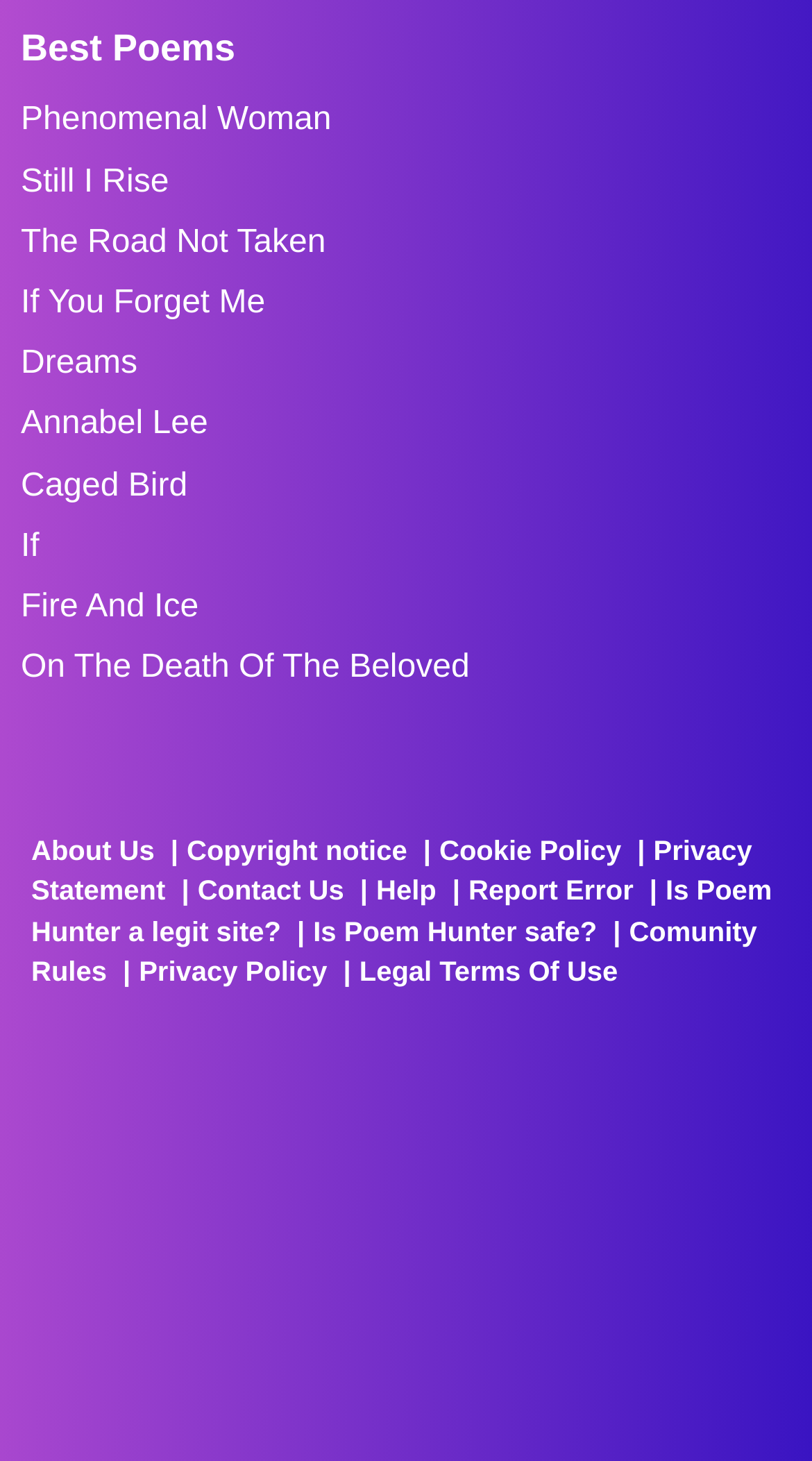Determine the bounding box coordinates of the section to be clicked to follow the instruction: "Visit the PoemHunter Facebook page". The coordinates should be given as four float numbers between 0 and 1, formatted as [left, top, right, bottom].

[0.359, 0.504, 0.423, 0.539]